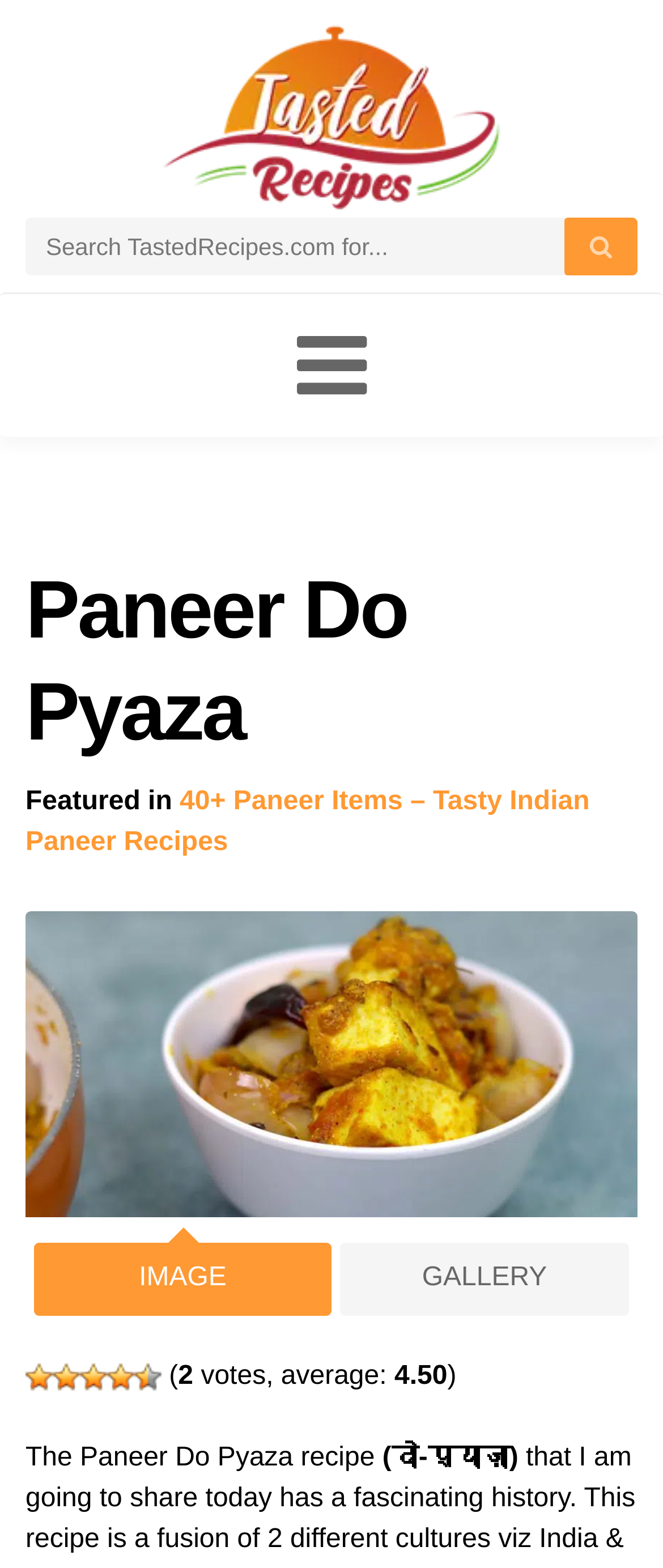Explain the webpage in detail, including its primary components.

The webpage is about a recipe for Paneer Do Pyaza, an Indian cottage cheese dish. At the top, there is a heading with the title "Paneer Do Pyaza" and a link to "40+ Paneer Items – Tasty Indian Paneer Recipes" below it. 

To the right of the heading, there is a tab panel with an image of the dish. Below the tab panel, there are five tabs: "IMAGE" and "GALLERY" are two of them. 

On the bottom left, there are five star rating images, with the number of votes and average rating displayed next to them. Below the rating, there is a brief description of the recipe, "The Paneer Do Pyaza recipe (दो-प्याज़ा)". 

At the very top of the page, there is a search bar with a textbox and a button to toggle navigation. On the top right, there is a link, but its text is not provided.